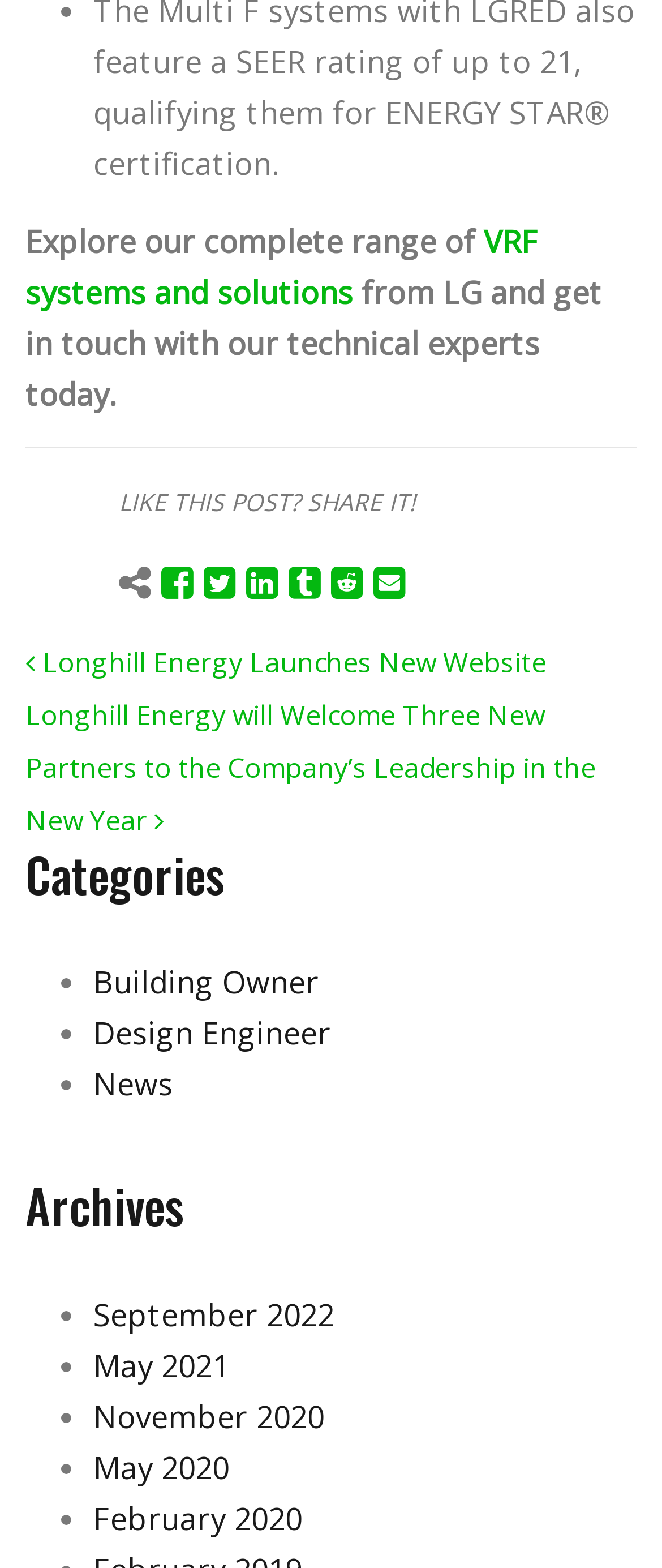Using the element description: "Longhill Energy Launches New Website", determine the bounding box coordinates for the specified UI element. The coordinates should be four float numbers between 0 and 1, [left, top, right, bottom].

[0.038, 0.41, 0.826, 0.434]